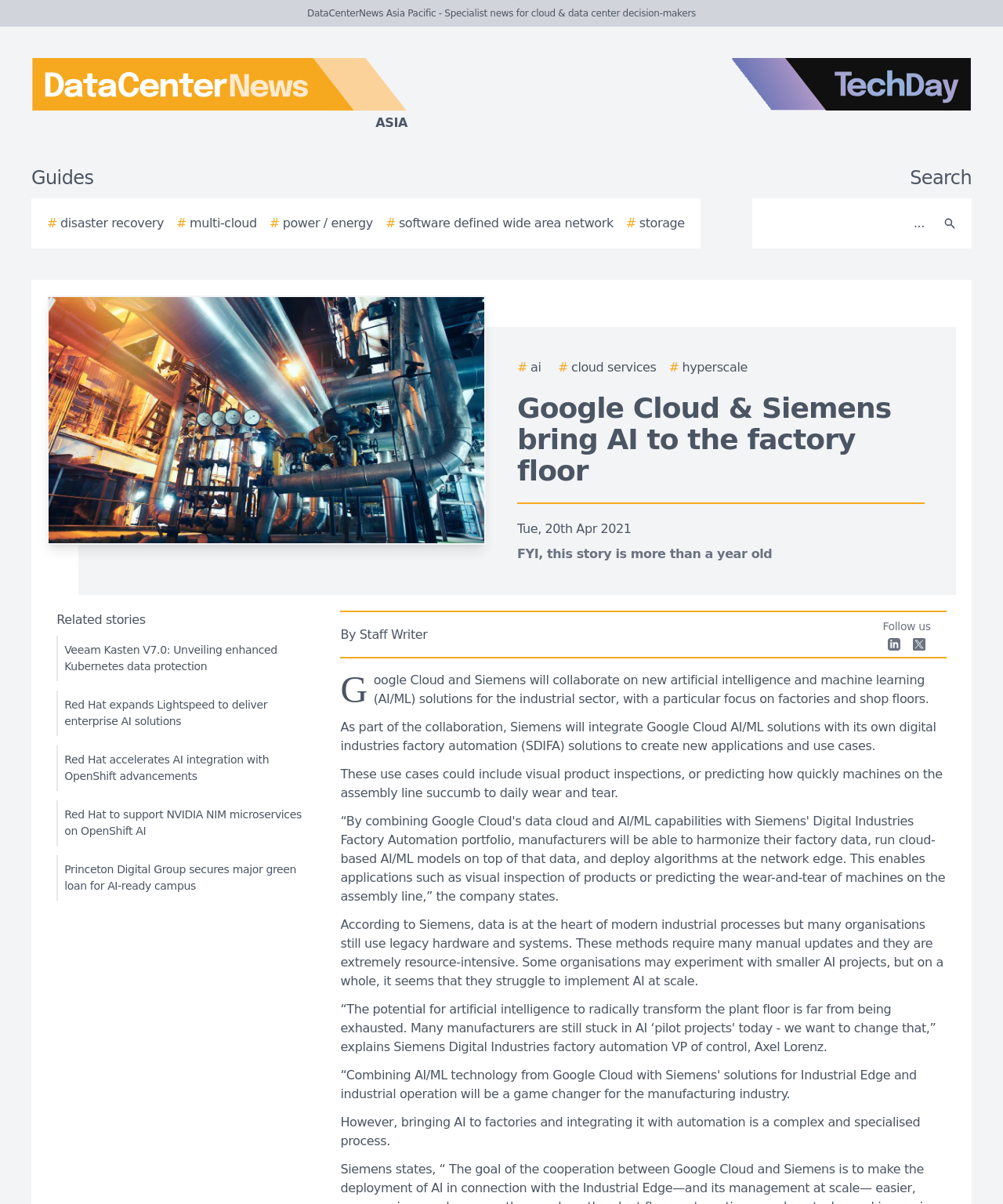Identify the bounding box coordinates of the clickable region necessary to fulfill the following instruction: "Read the post 'Finding Melville’s Whale: Knights and Squires (Chapter 26 and 27)'". The bounding box coordinates should be four float numbers between 0 and 1, i.e., [left, top, right, bottom].

None